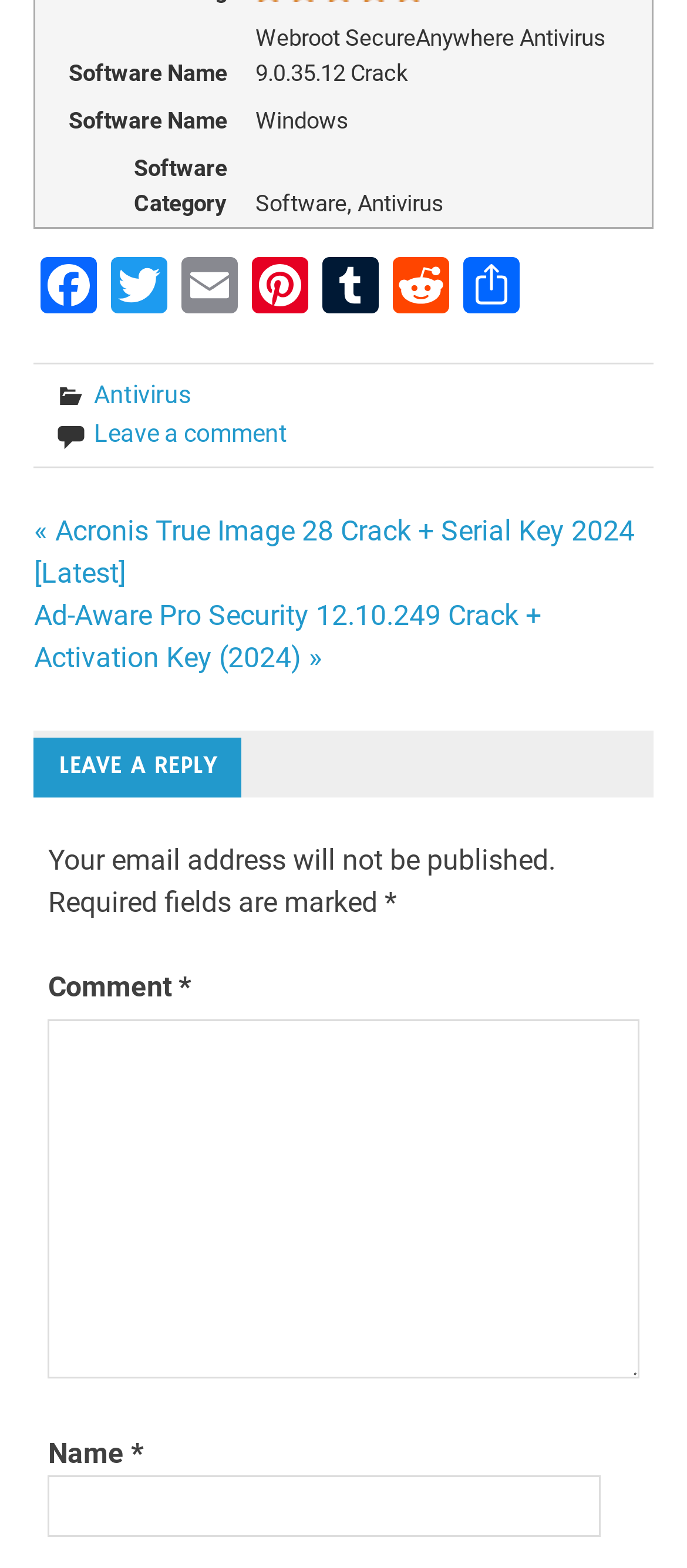Highlight the bounding box coordinates of the element you need to click to perform the following instruction: "Enter your name."

[0.07, 0.94, 0.875, 0.98]